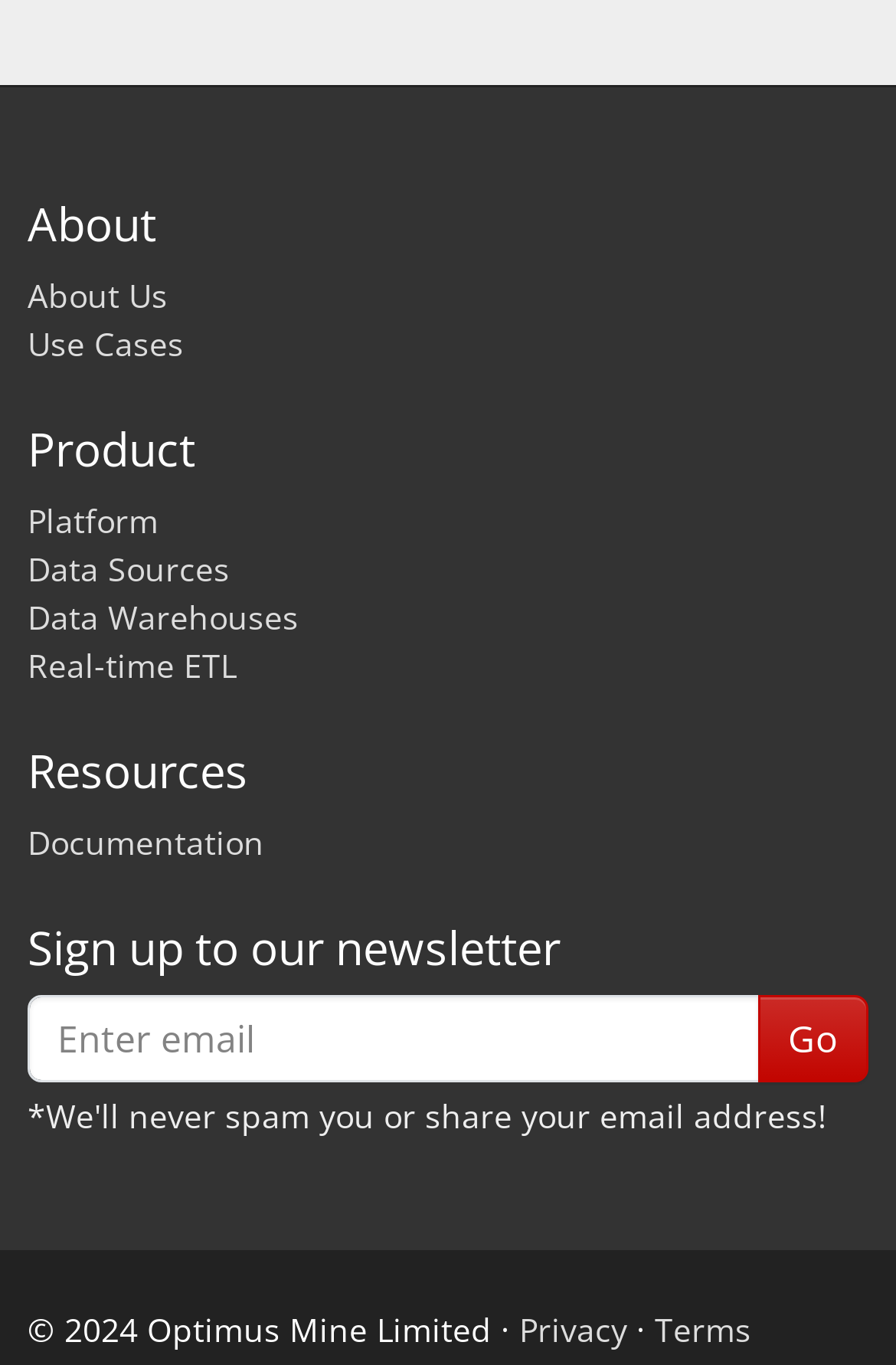Please provide a brief answer to the question using only one word or phrase: 
What is the purpose of the textbox?

Enter email